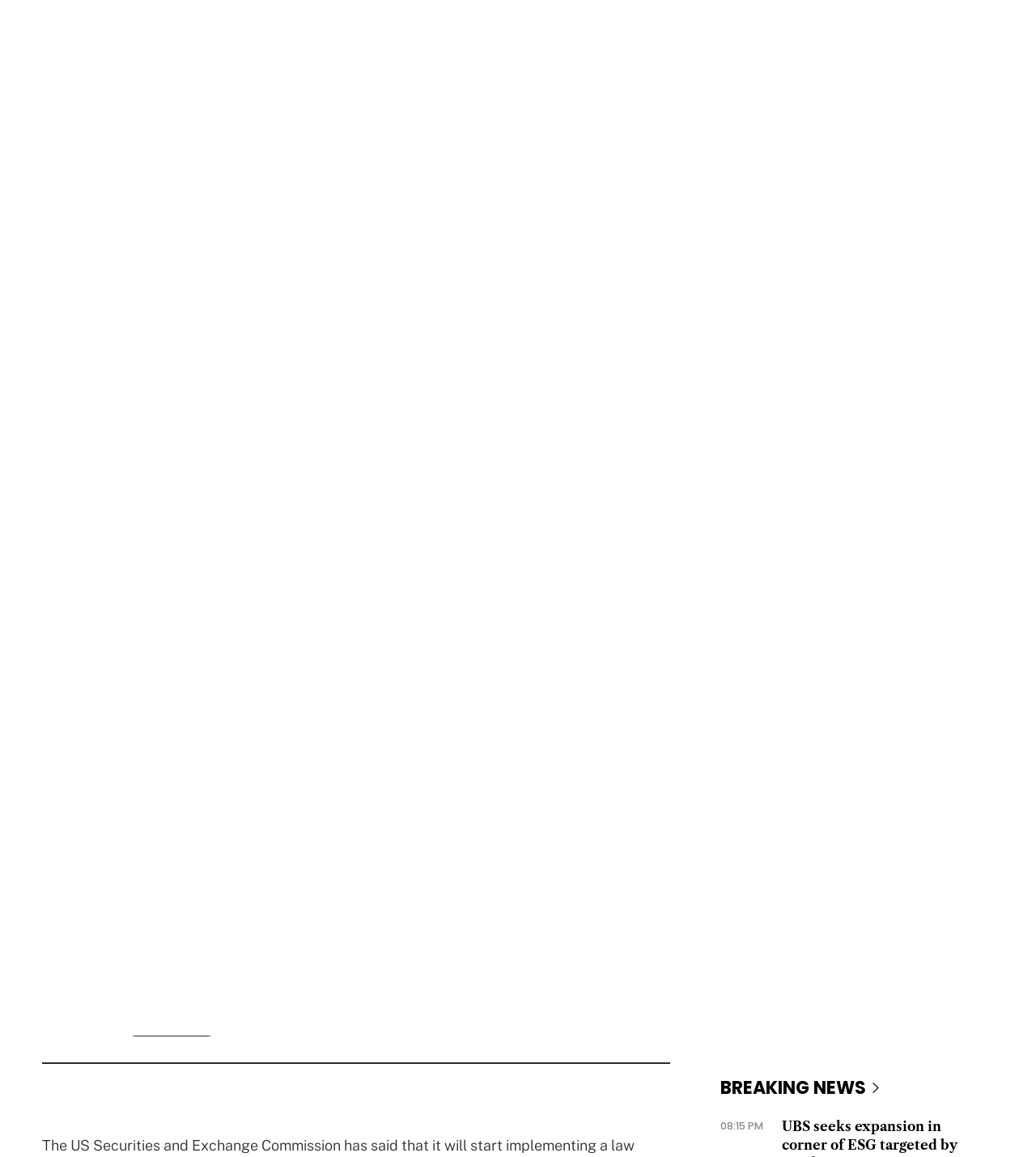What is the topic of the article?
Analyze the screenshot and provide a detailed answer to the question.

The answer can be inferred from the heading element with the text 'Trip.com to price Hong Kong secondary listing at HK$268 a share' and the surrounding text.